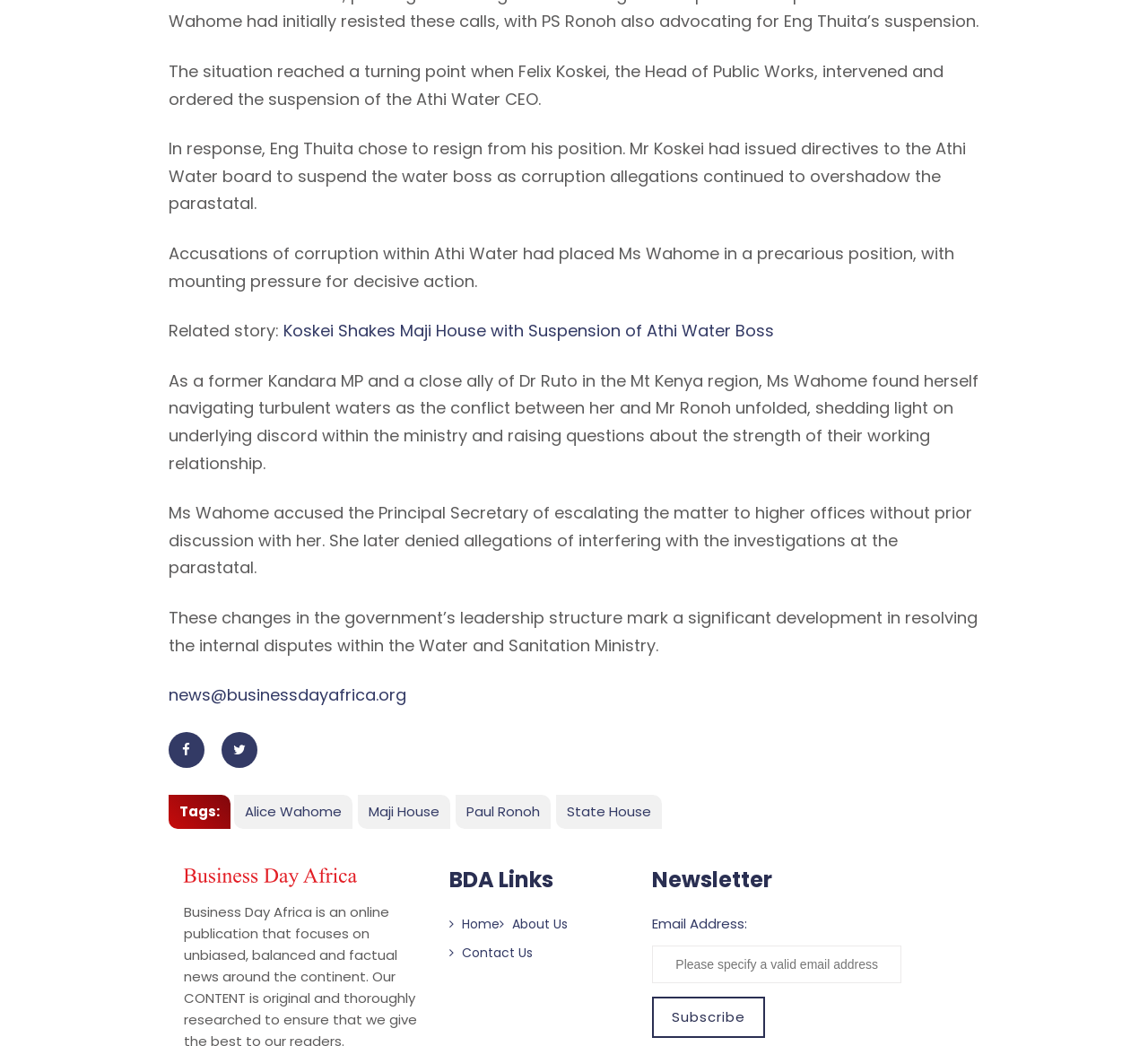Determine the bounding box coordinates of the clickable area required to perform the following instruction: "Subscribe to newsletter". The coordinates should be represented as four float numbers between 0 and 1: [left, top, right, bottom].

[0.568, 0.953, 0.667, 0.992]